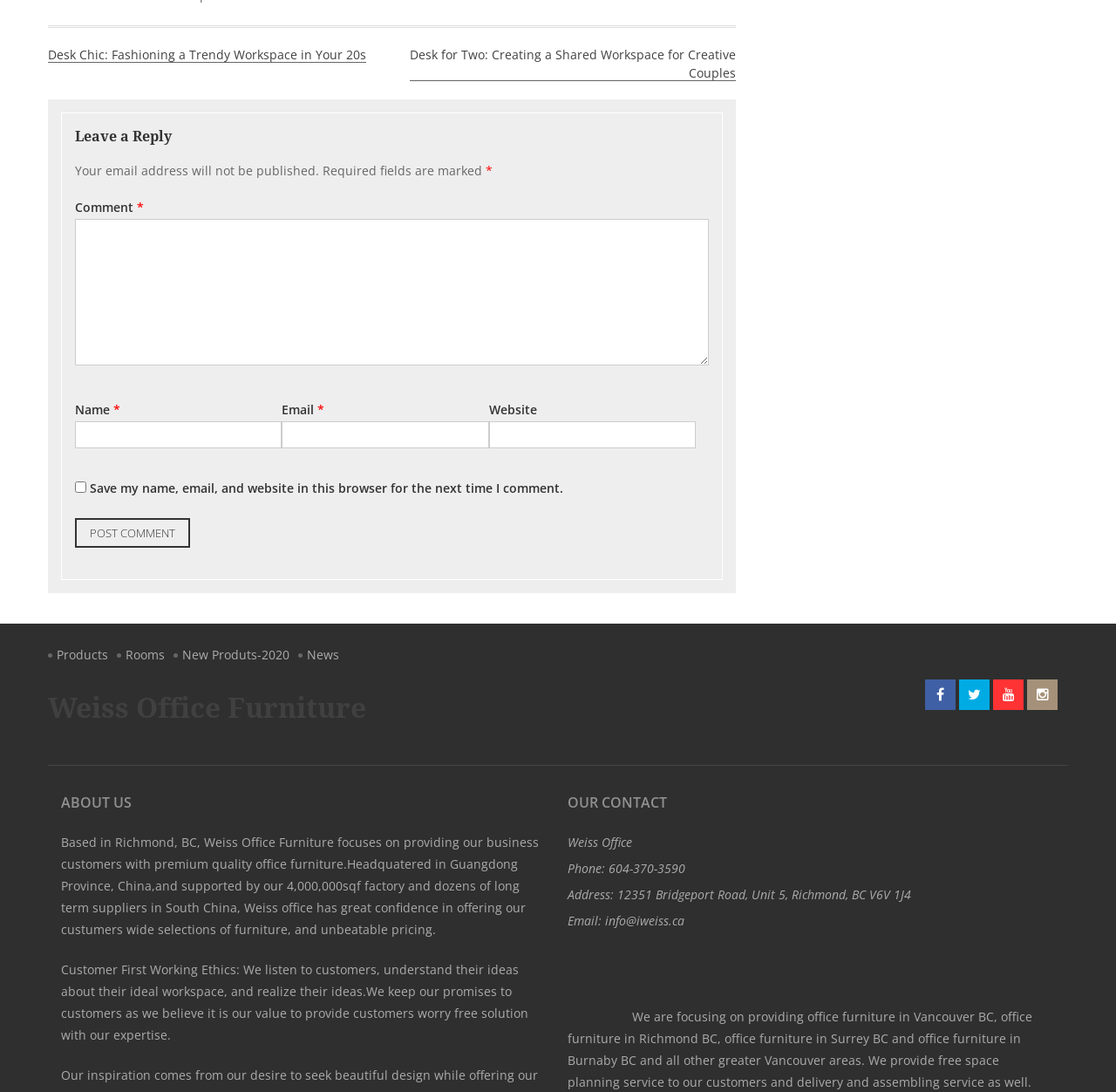Please answer the following query using a single word or phrase: 
What type of products does Weiss Office Furniture provide?

Office furniture